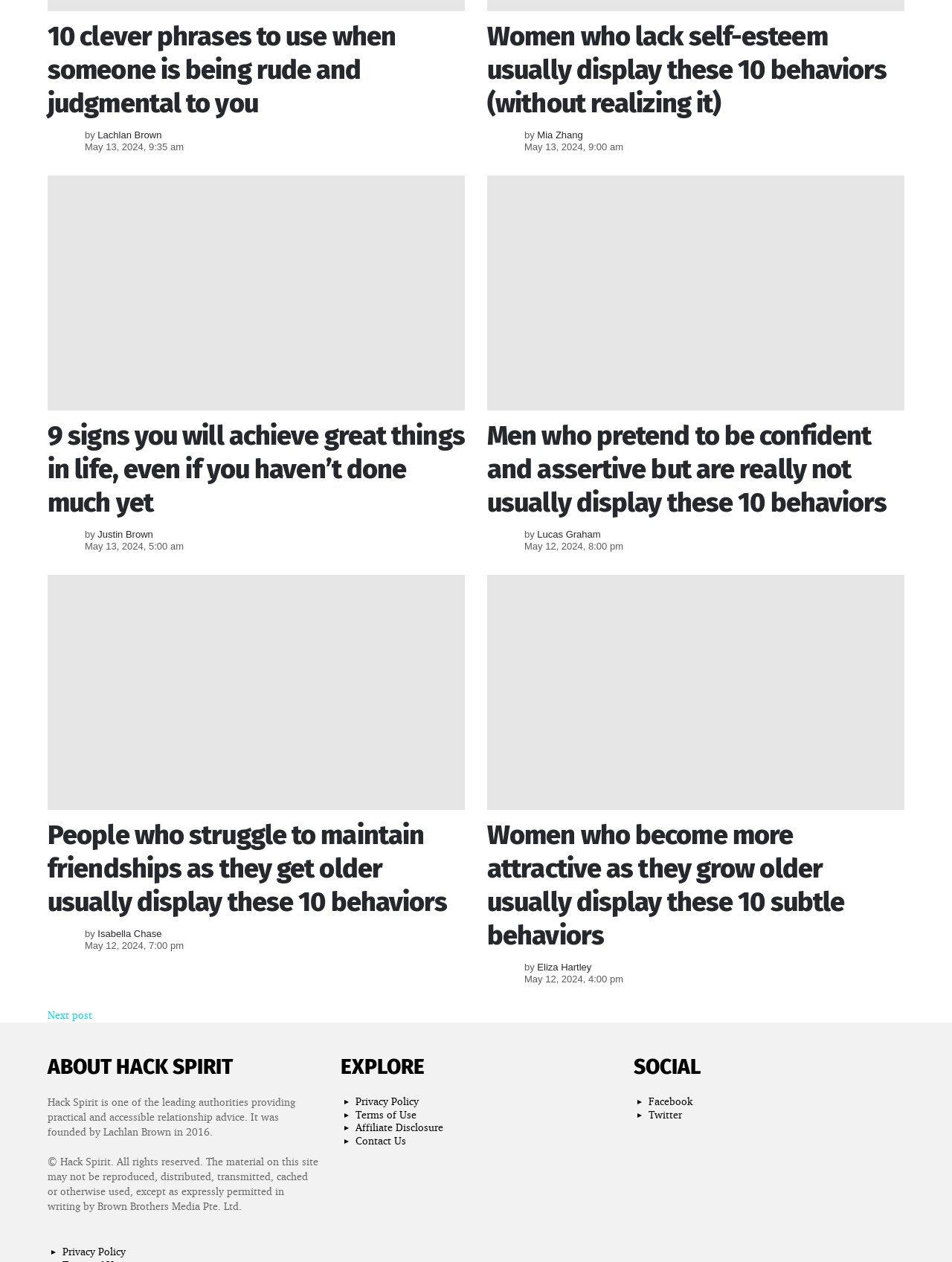Who is the author of the first article?
Answer the question with detailed information derived from the image.

I looked at the first article element [978] and found the footer element [1073] which contains the author's name 'Lachlan Brown'.